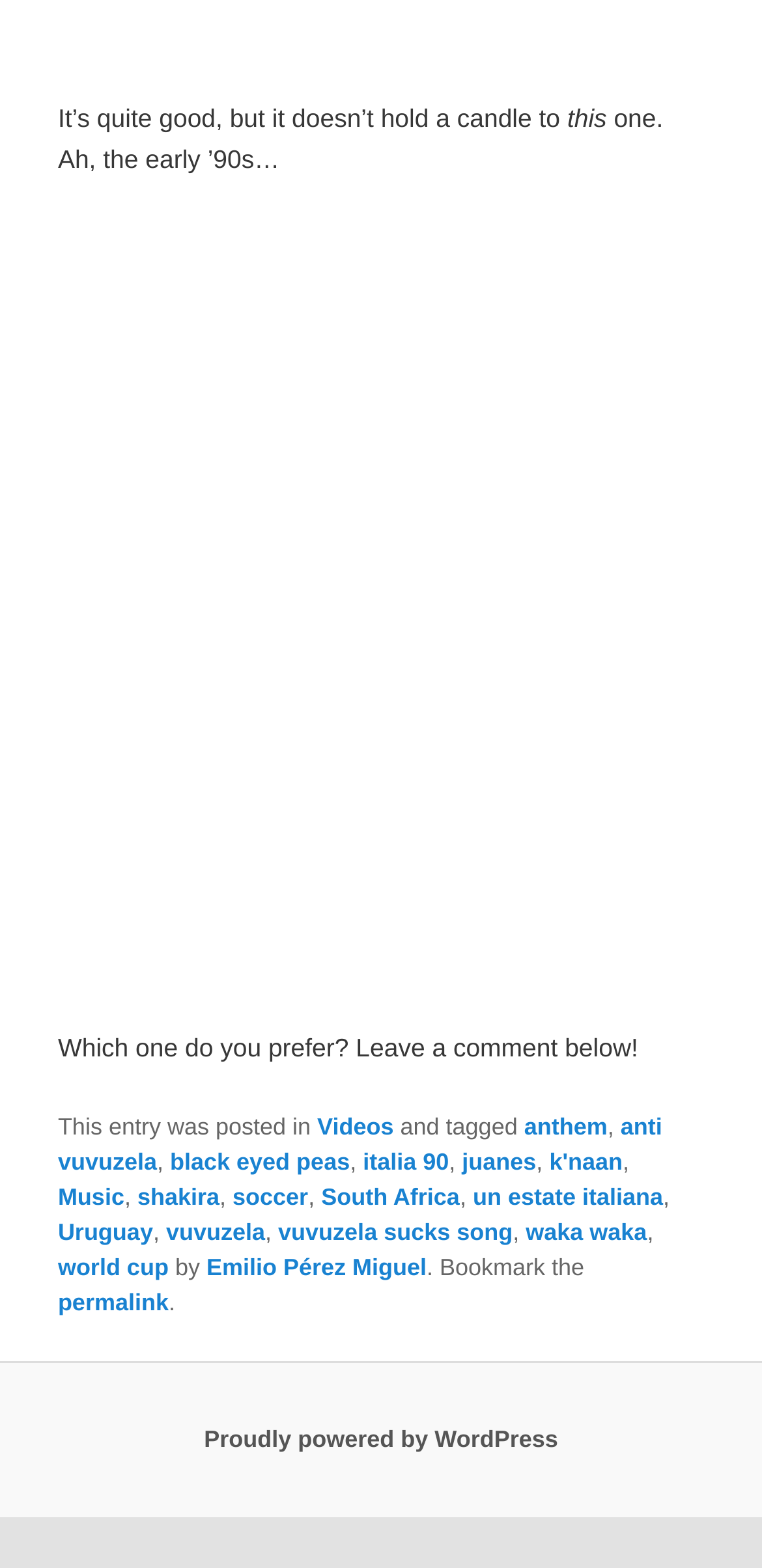Predict the bounding box coordinates for the UI element described as: "soccer". The coordinates should be four float numbers between 0 and 1, presented as [left, top, right, bottom].

[0.305, 0.755, 0.404, 0.772]